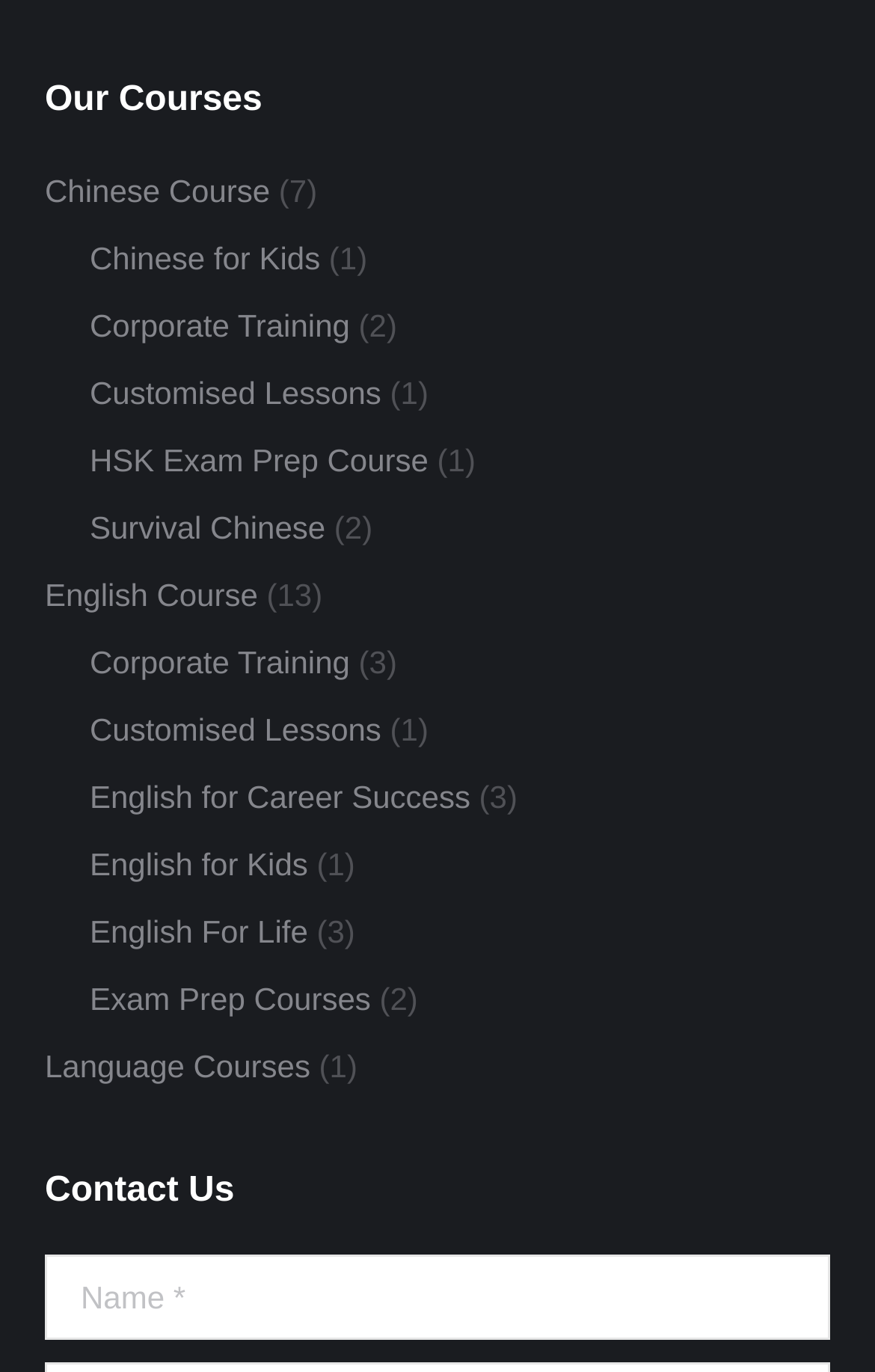Given the element description Customised Lessons, identify the bounding box coordinates for the UI element on the webpage screenshot. The format should be (top-left x, top-left y, bottom-right x, bottom-right y), with values between 0 and 1.

[0.103, 0.512, 0.436, 0.553]